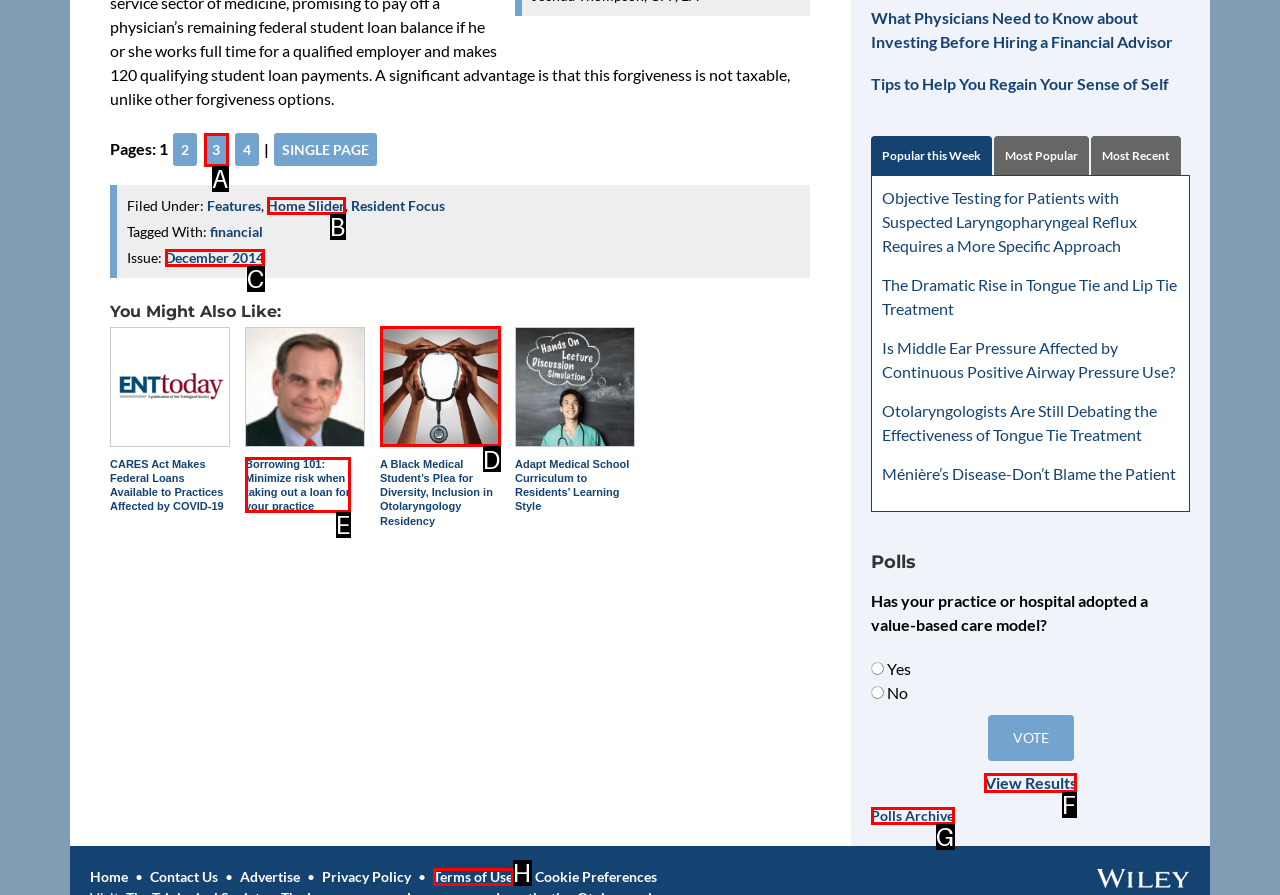Pick the right letter to click to achieve the task: View results of the poll
Answer with the letter of the correct option directly.

F